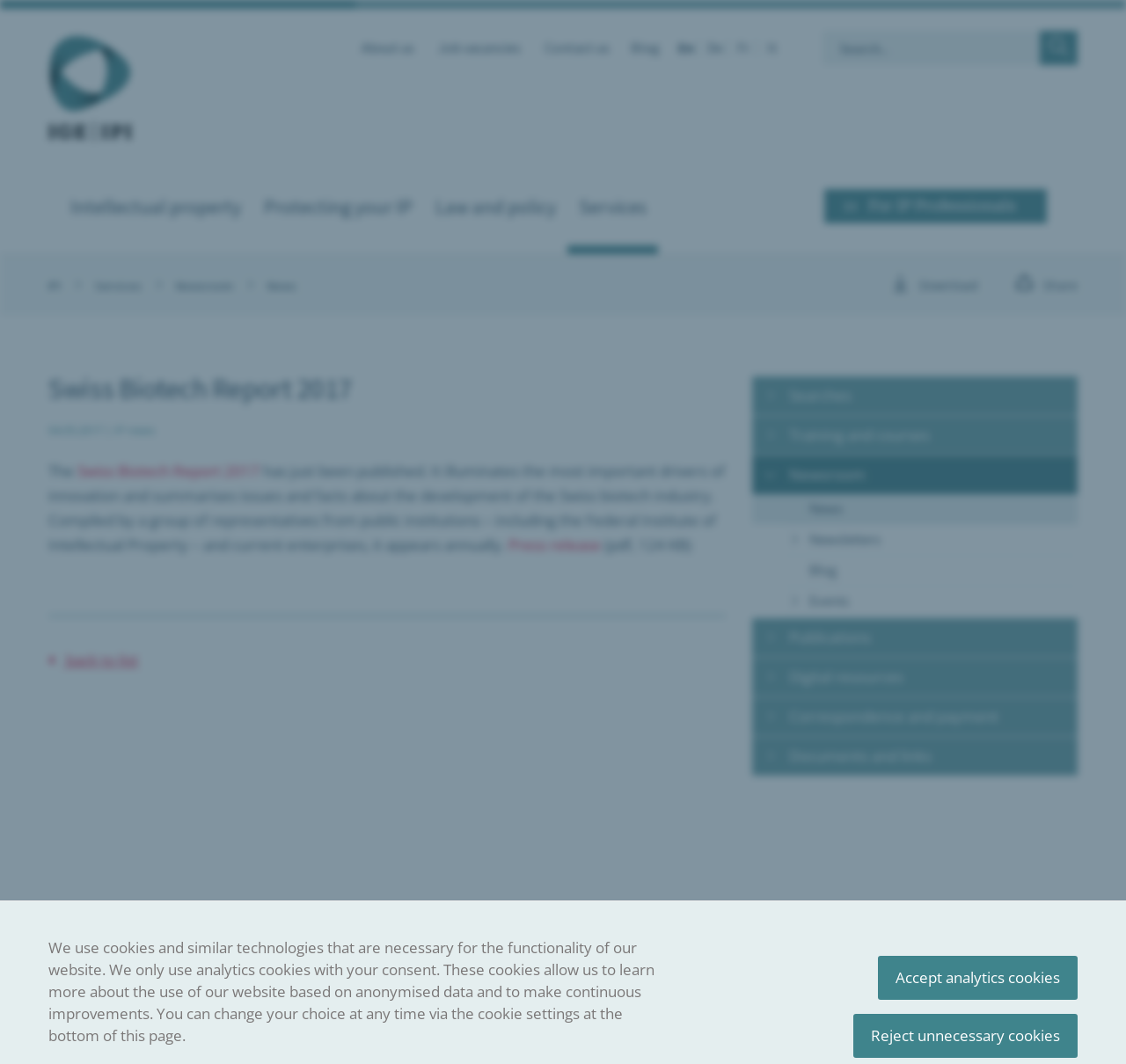What is the main topic of this webpage?
Analyze the image and provide a thorough answer to the question.

Based on the webpage's content, including the links and headings, it appears that the main topic of this webpage is intellectual property, specifically related to the Swiss Federal Institute of Intellectual Property.